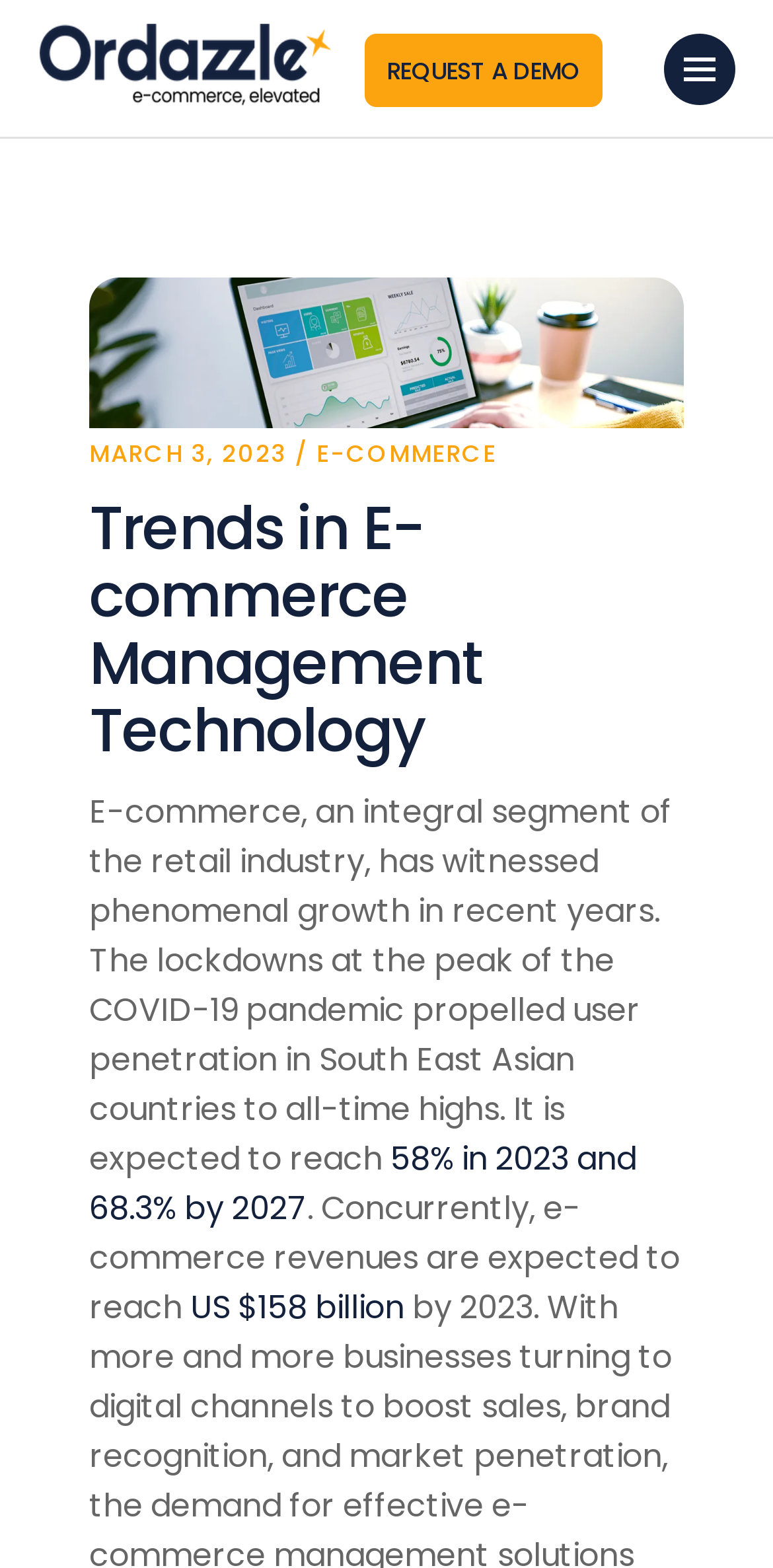Provide a short answer using a single word or phrase for the following question: 
What is the expected e-commerce revenue?

US $158 billion